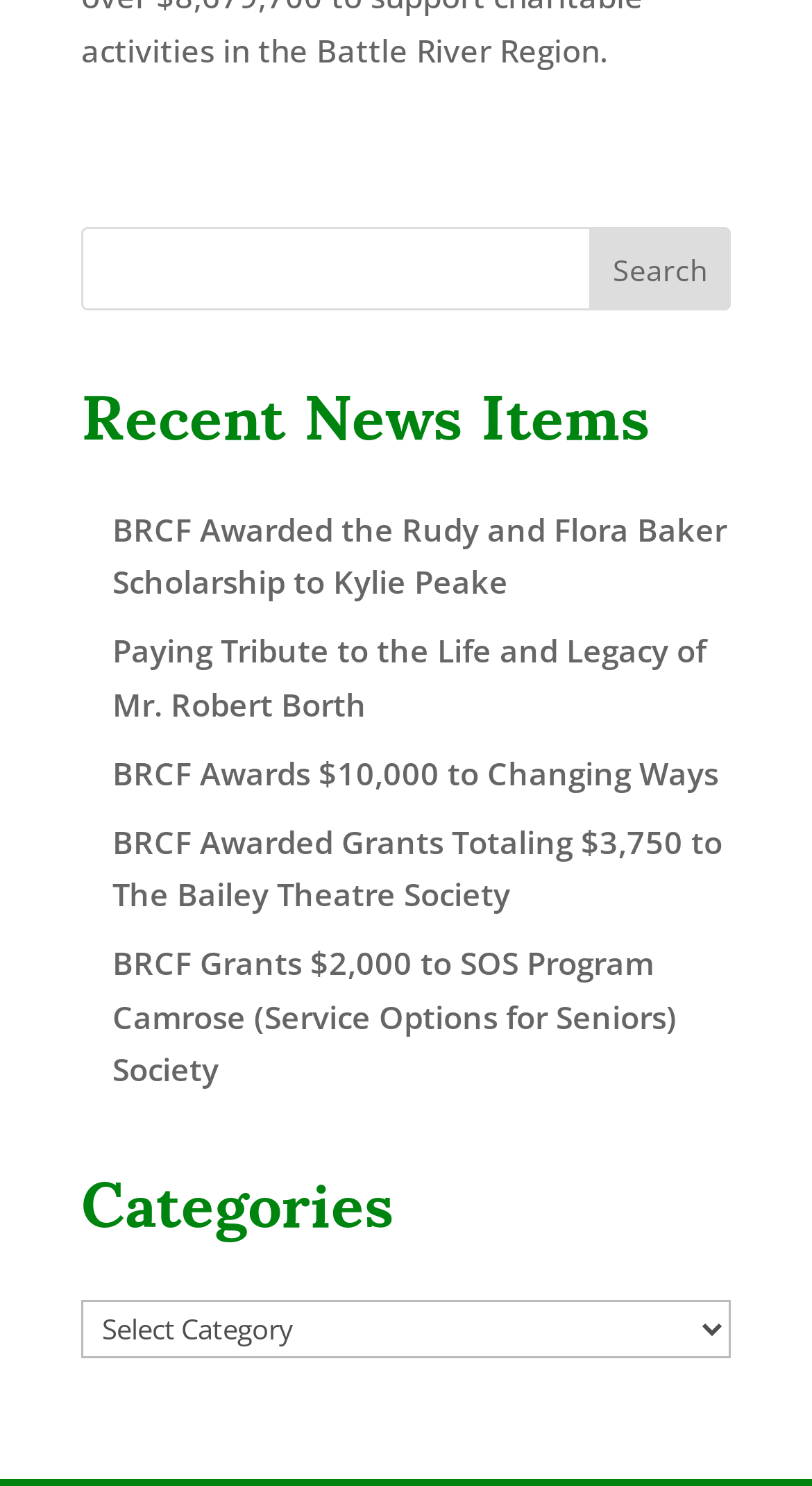Provide a short, one-word or phrase answer to the question below:
What is the function of the 'Categories' combobox?

To filter news items